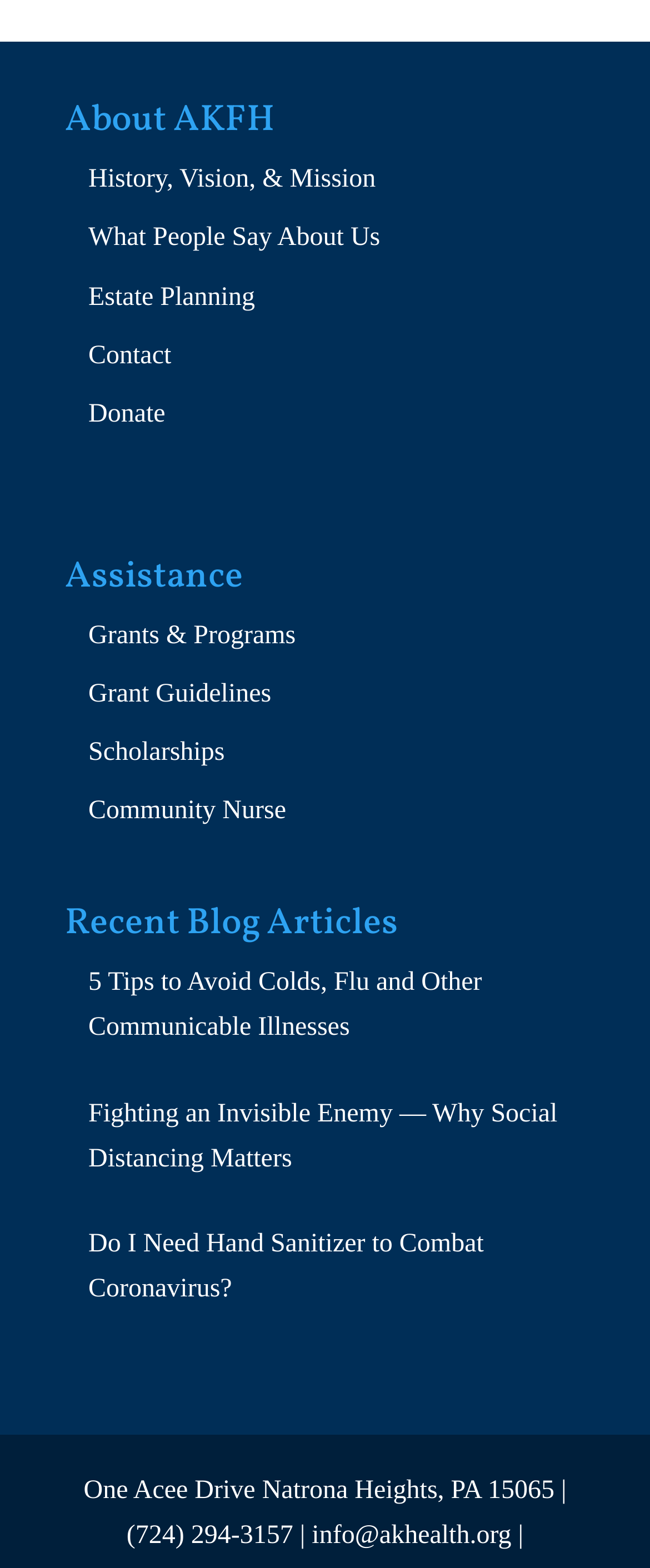How many headings are on the webpage?
Based on the image, provide a one-word or brief-phrase response.

3